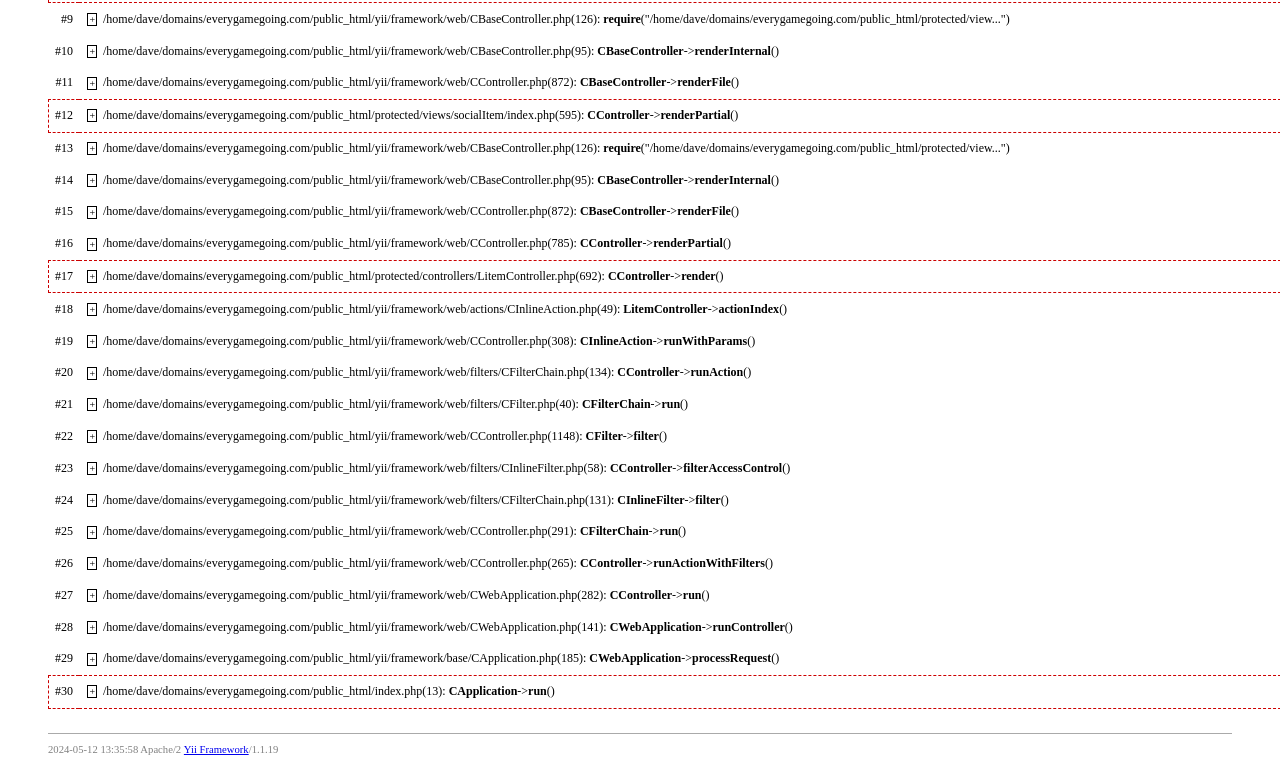Analyze the image and deliver a detailed answer to the question: How many grid cells are displayed on the page?

I counted the number of grid cells on the page, and there are 30 of them, labeled from '#9' to '#30'.